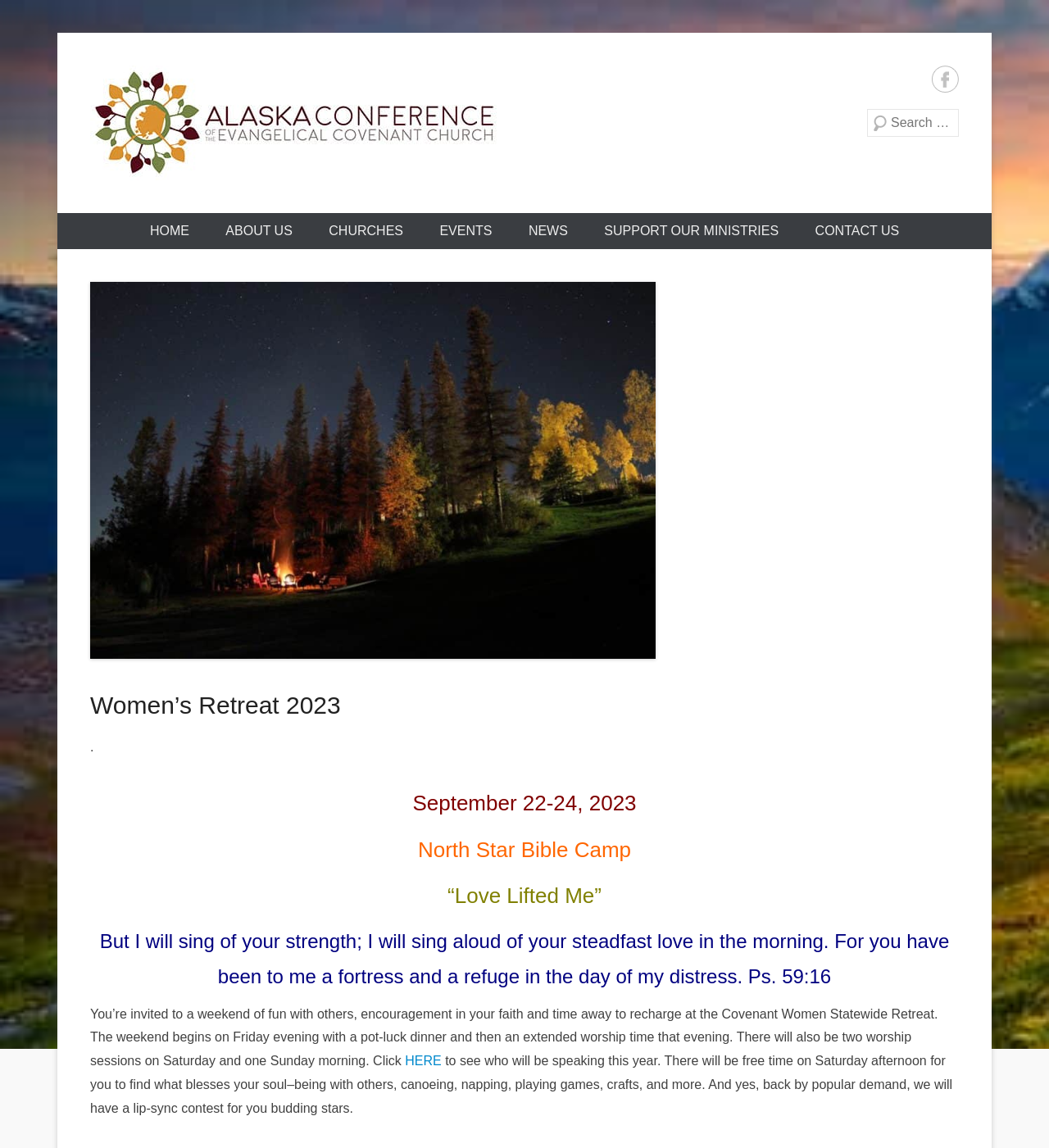Please identify the bounding box coordinates of the element that needs to be clicked to execute the following command: "Read neighborhood news". Provide the bounding box using four float numbers between 0 and 1, formatted as [left, top, right, bottom].

None